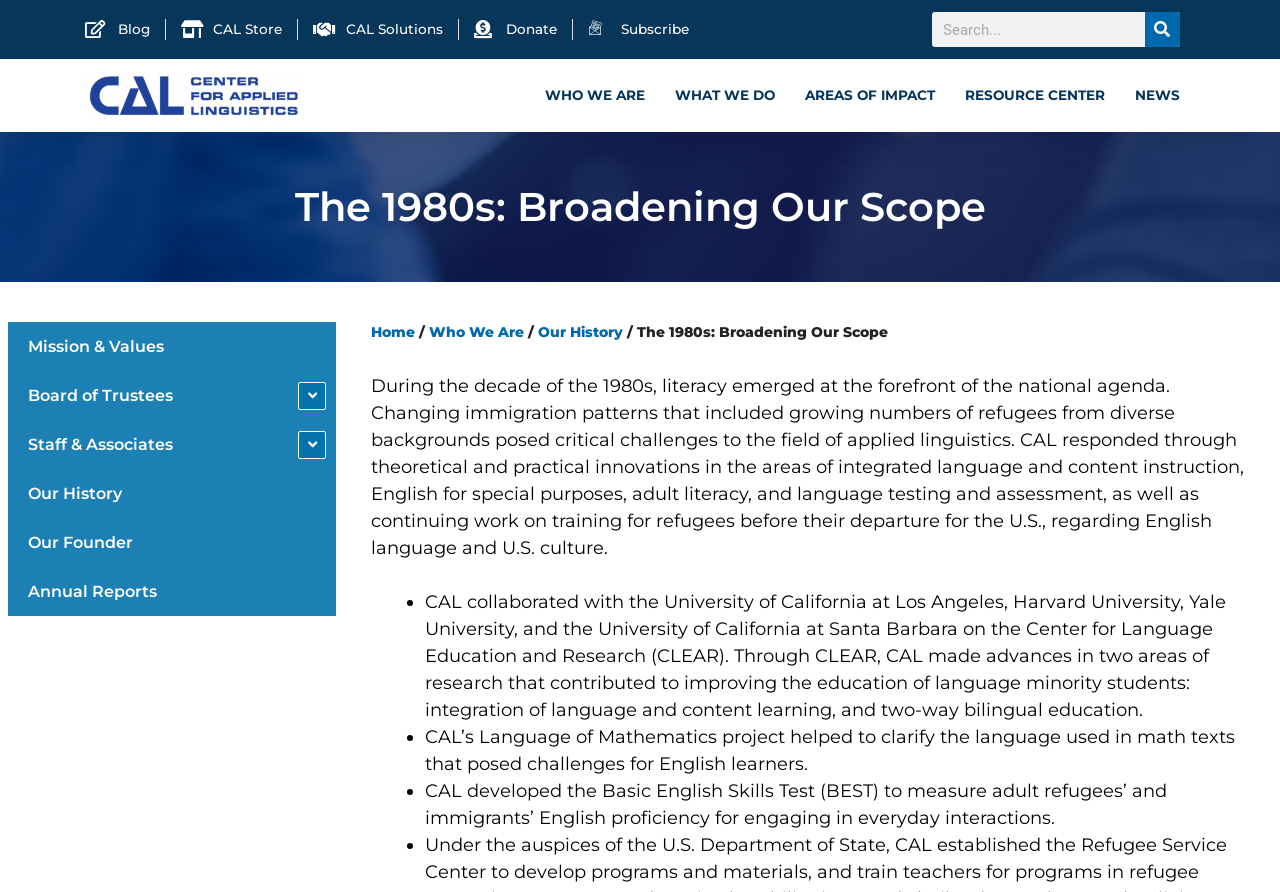What is the name of the test developed by CAL?
Please provide a single word or phrase as your answer based on the screenshot.

Basic English Skills Test